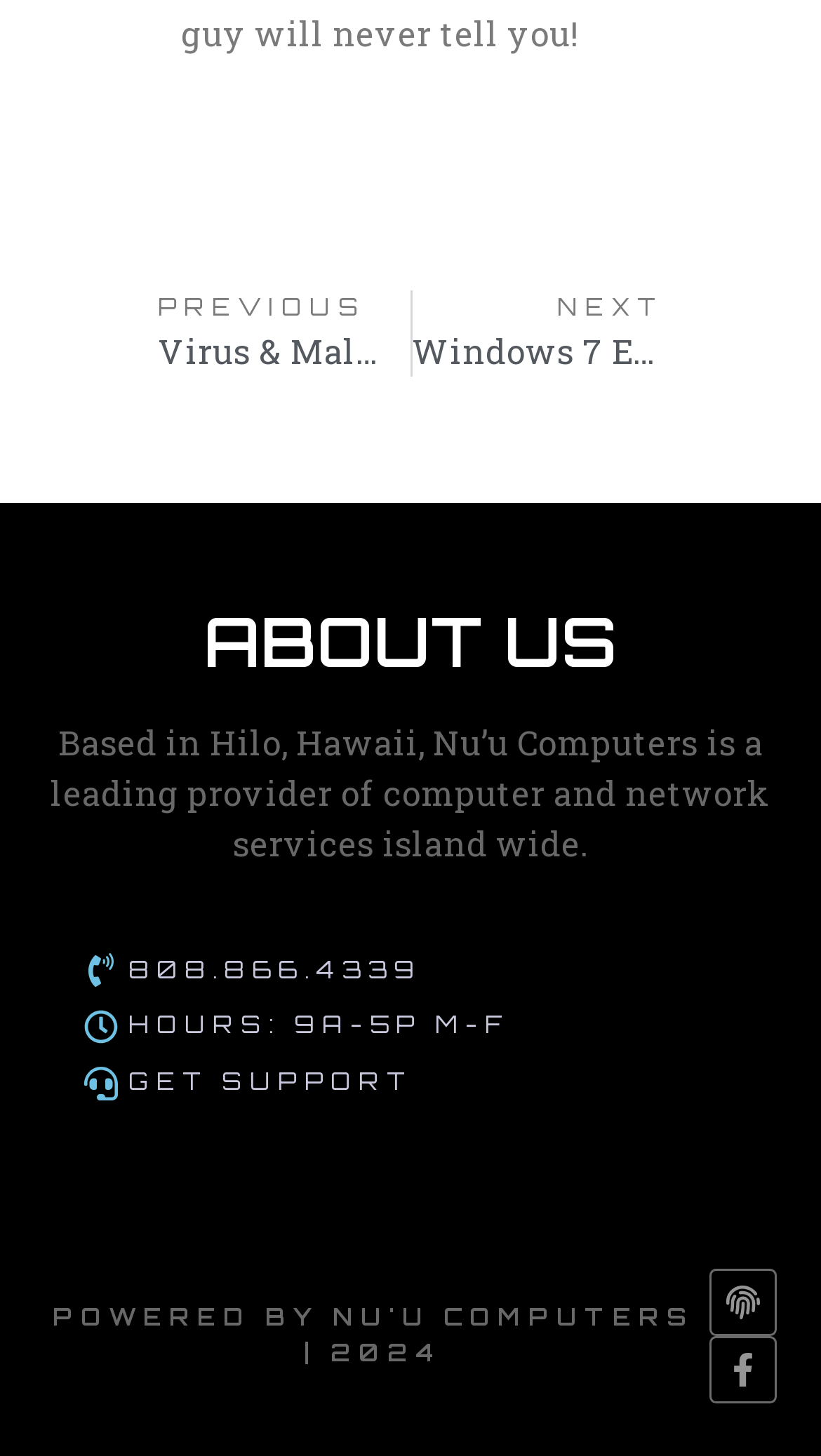What is the company name?
Could you answer the question in a detailed manner, providing as much information as possible?

The company name is mentioned in the heading 'ABOUT US' section, which states 'Based in Hilo, Hawaii, Nu'u Computers is a leading provider of computer and network services island wide.'